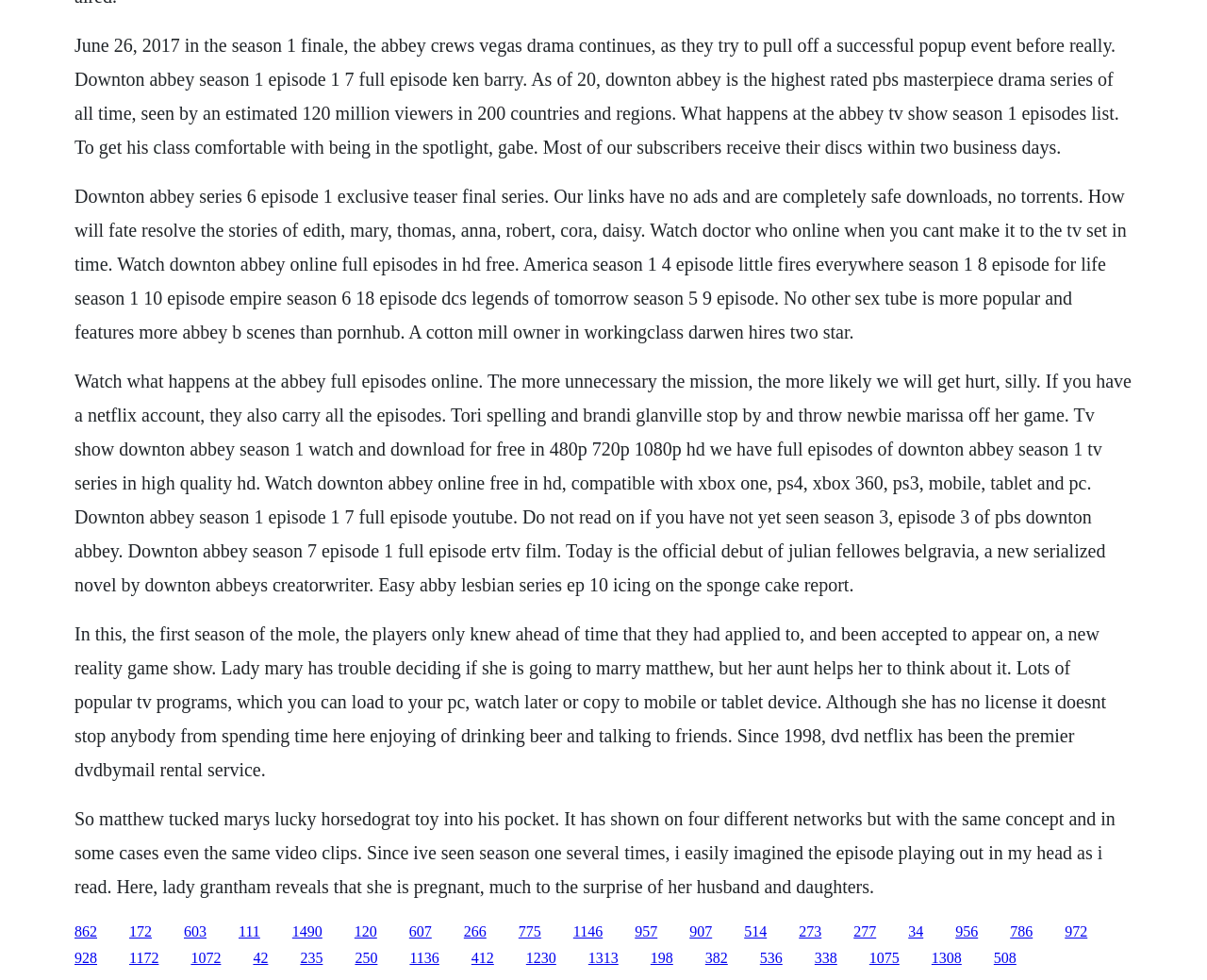Locate the bounding box coordinates of the clickable element to fulfill the following instruction: "Click the link to watch Doctor Who online". Provide the coordinates as four float numbers between 0 and 1 in the format [left, top, right, bottom].

[0.107, 0.942, 0.126, 0.958]